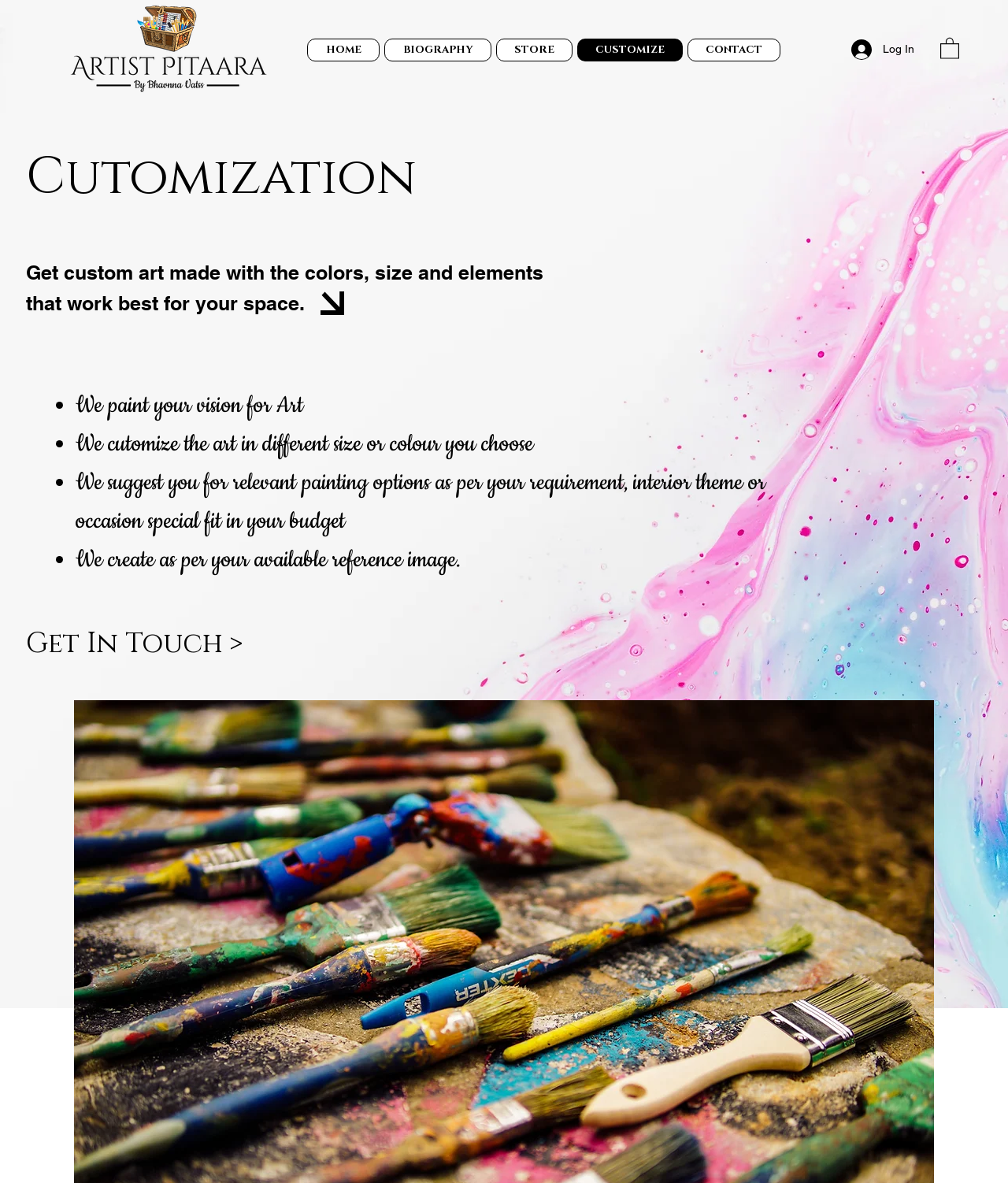Use a single word or phrase to answer the question:
What reference materials can customers provide for custom art?

Available reference image